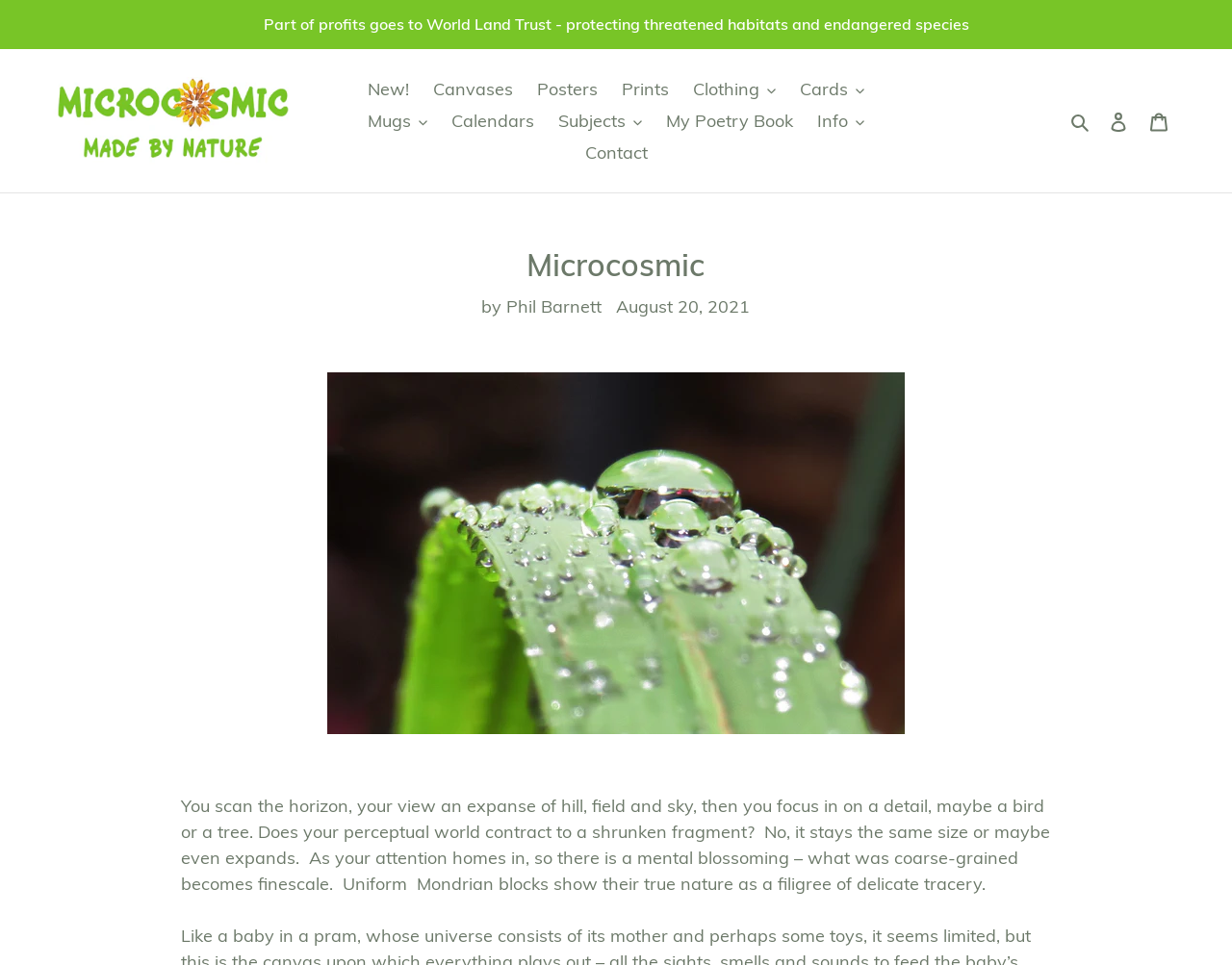Please identify the coordinates of the bounding box for the clickable region that will accomplish this instruction: "Go to the Contact page".

[0.467, 0.142, 0.533, 0.174]